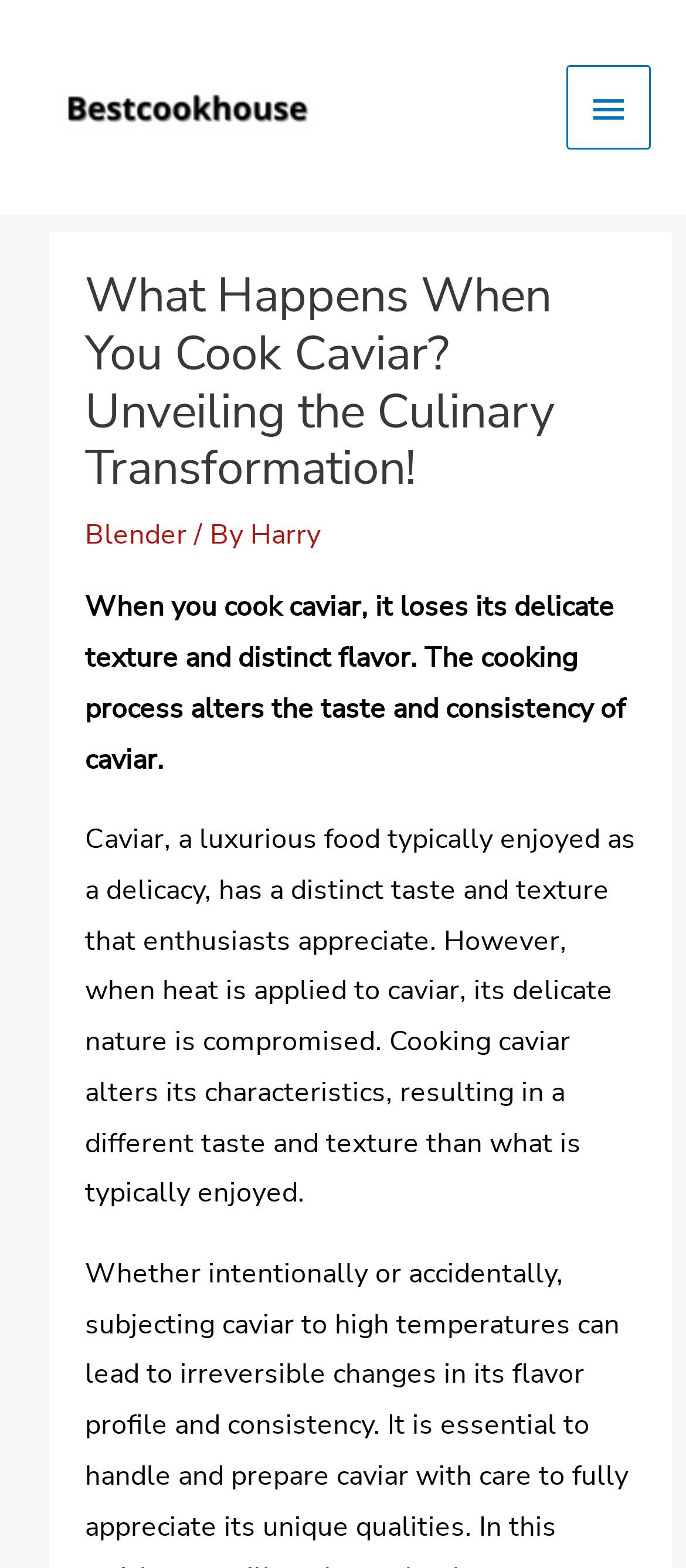Utilize the details in the image to give a detailed response to the question: What is caviar typically enjoyed as?

The webpage describes caviar as a luxurious food that is typically enjoyed as a delicacy, and its enthusiasts appreciate its distinct taste and texture.